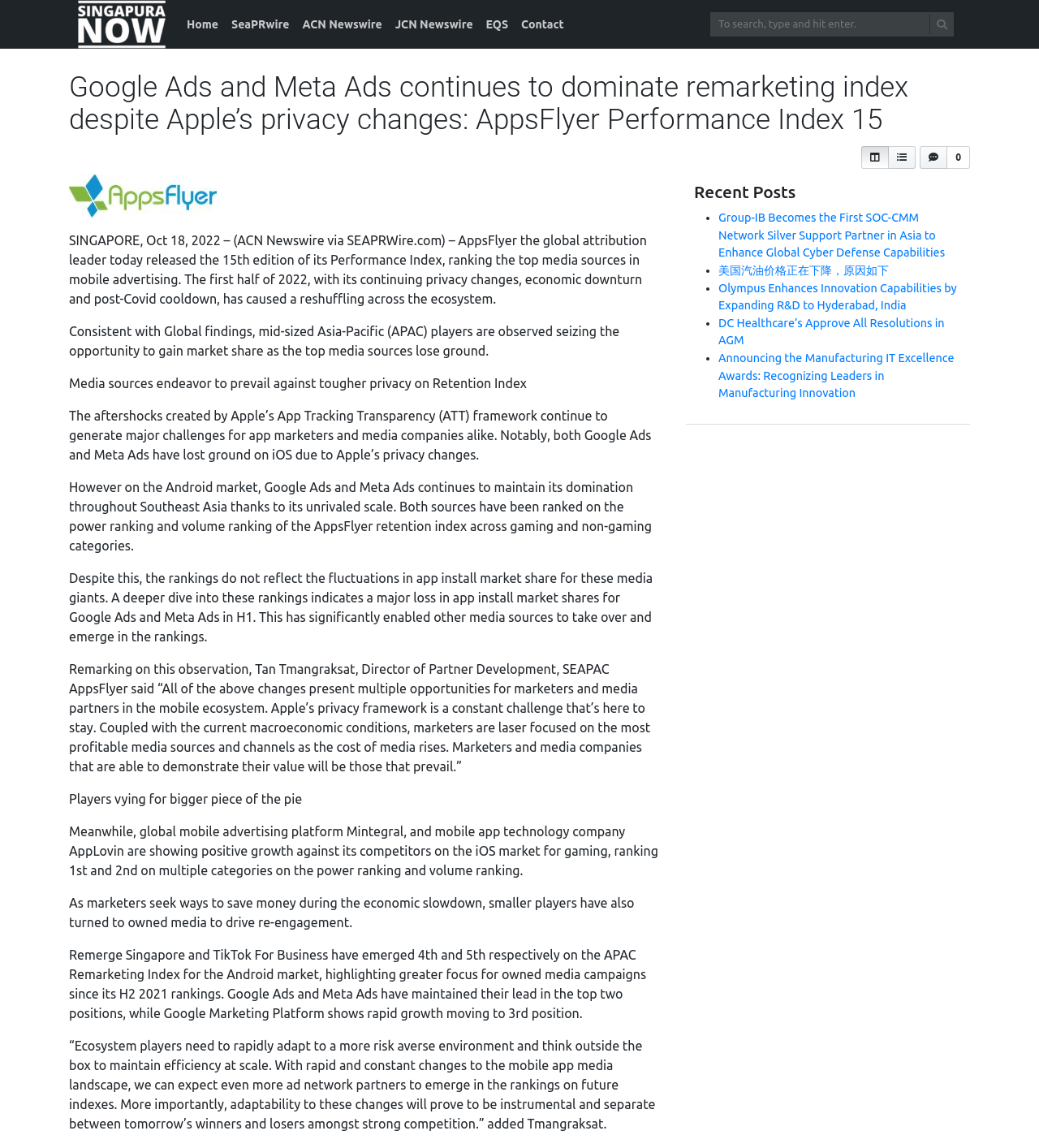What is the name of the person quoted in the article?
Provide a concise answer using a single word or phrase based on the image.

Tan Tmangraksat